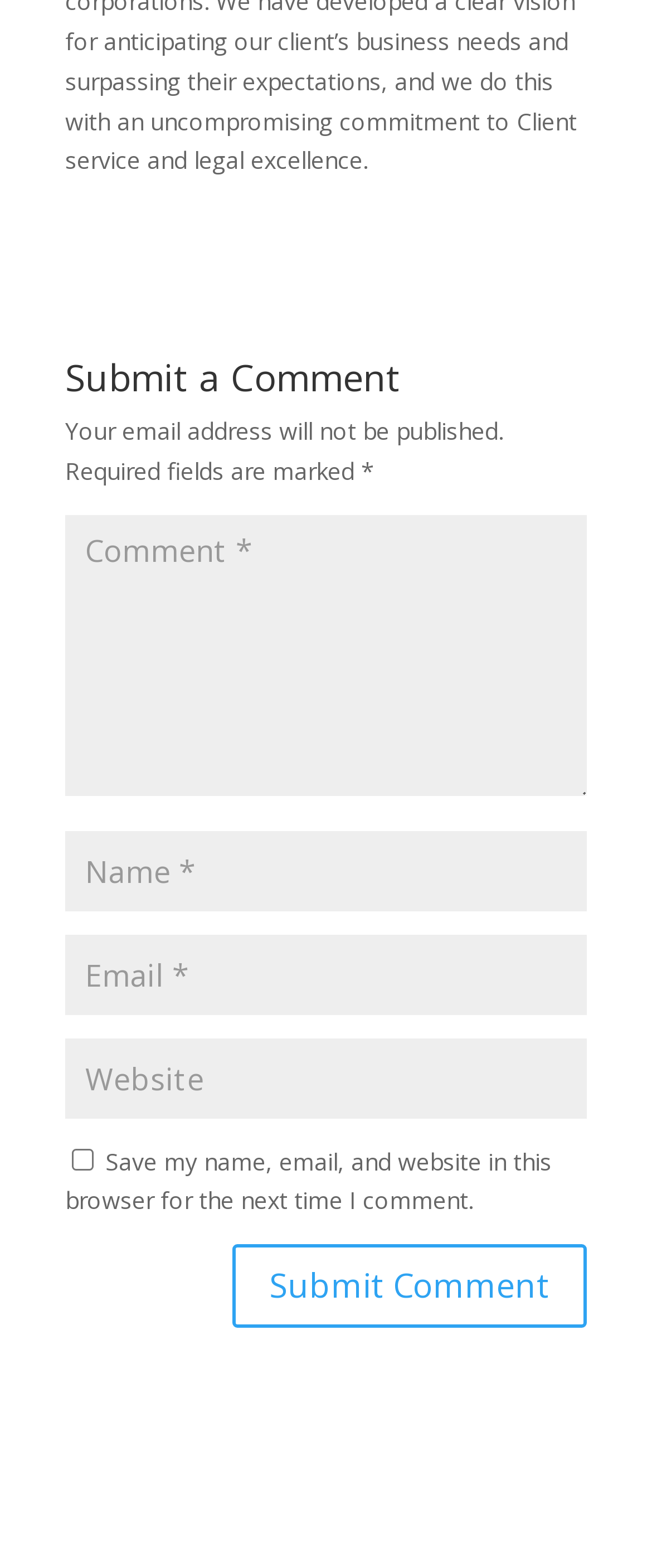Respond with a single word or phrase for the following question: 
Where is the submit button located?

Bottom right